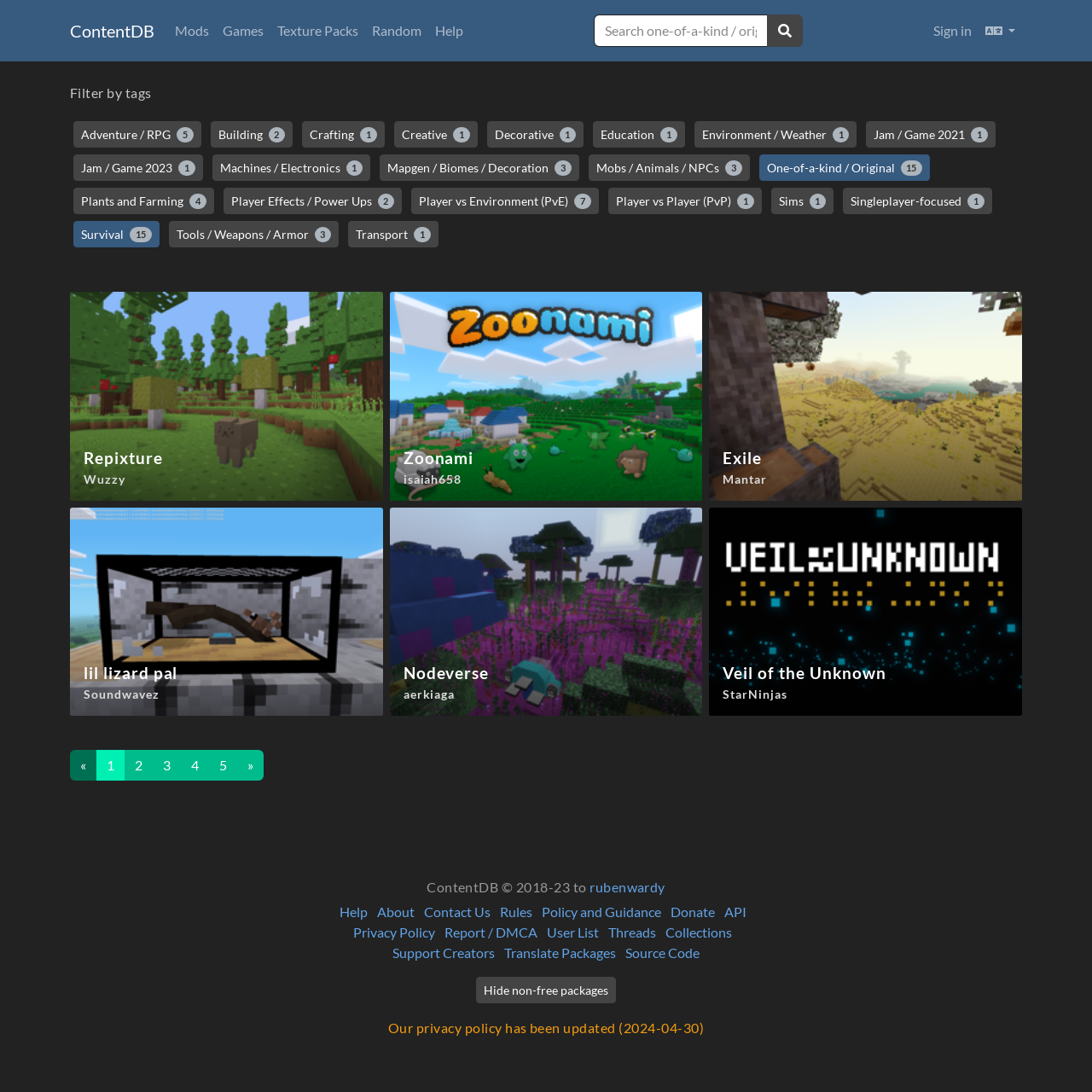Find the bounding box coordinates of the area to click in order to follow the instruction: "Go to page 2".

[0.114, 0.687, 0.14, 0.715]